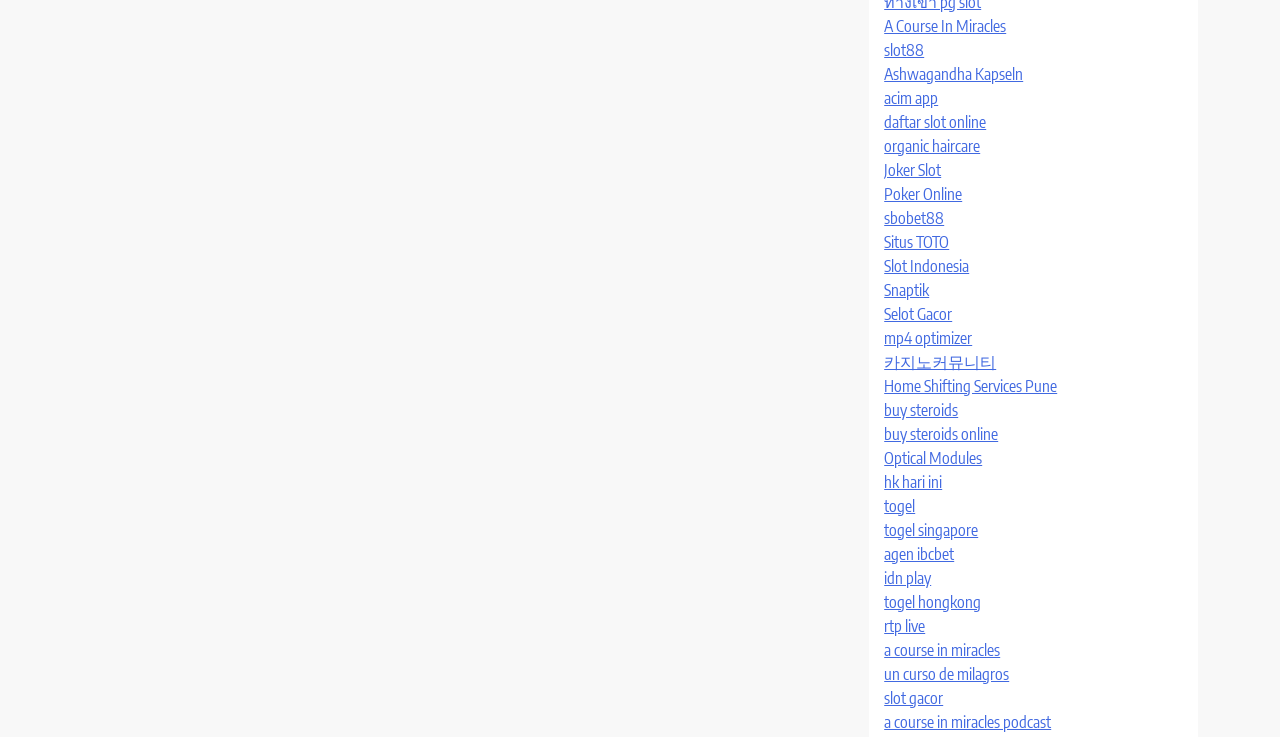How many links are on this webpage?
Relying on the image, give a concise answer in one word or a brief phrase.

30